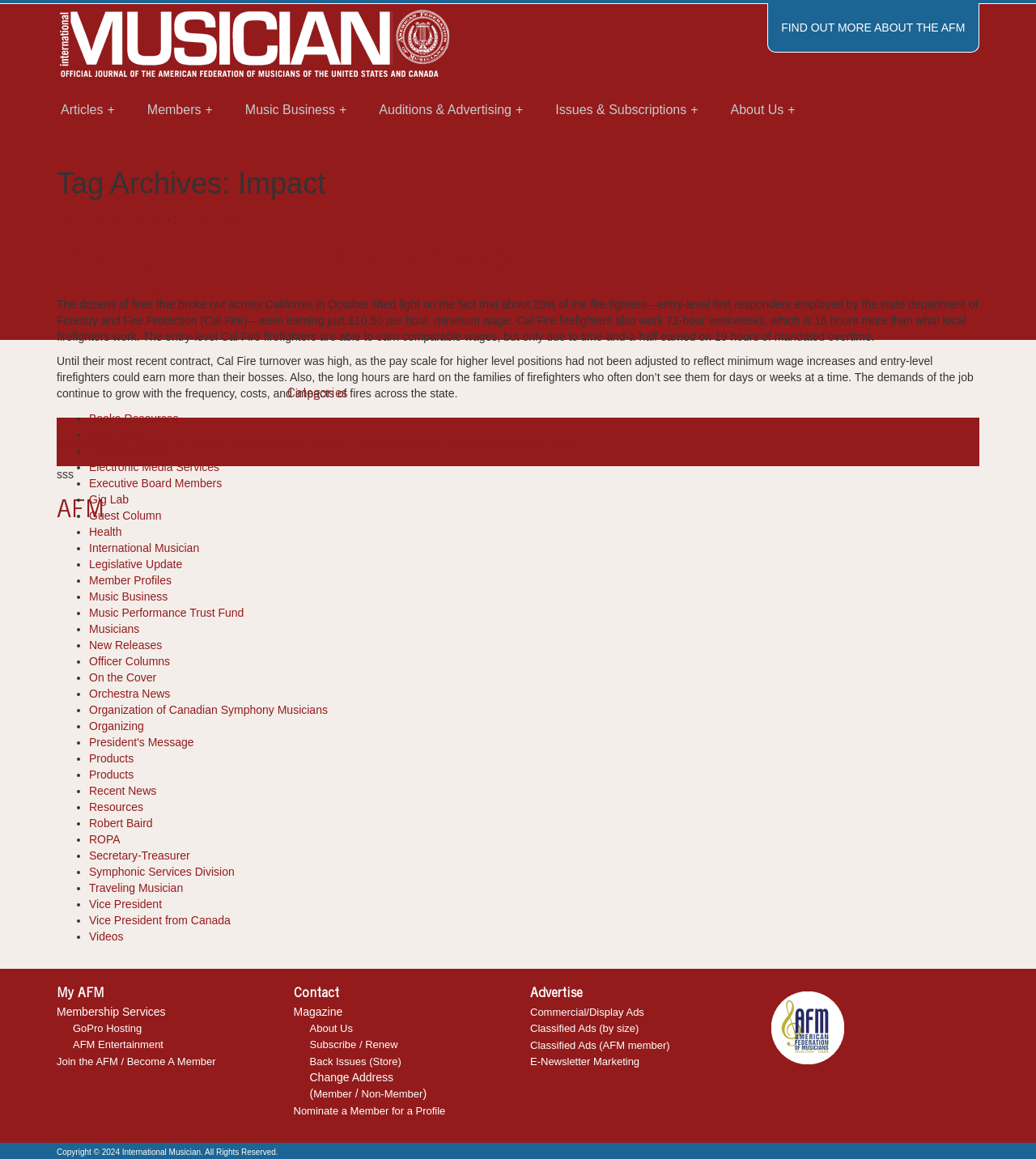Determine the bounding box coordinates of the area to click in order to meet this instruction: "Click on the 'Articles+' link".

[0.043, 0.082, 0.126, 0.108]